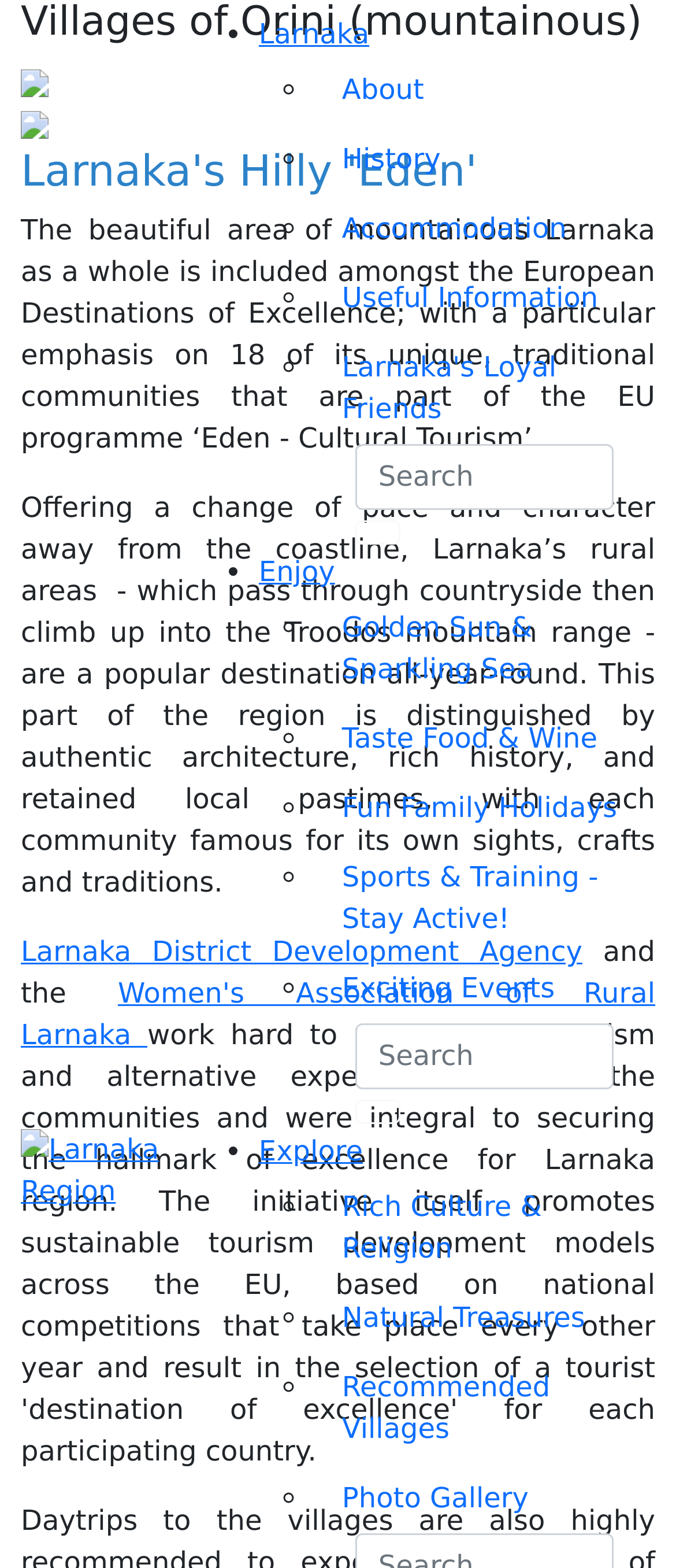Bounding box coordinates are to be given in the format (top-left x, top-left y, bottom-right x, bottom-right y). All values must be floating point numbers between 0 and 1. Provide the bounding box coordinate for the UI element described as: Larnaka

[0.383, 0.011, 0.546, 0.032]